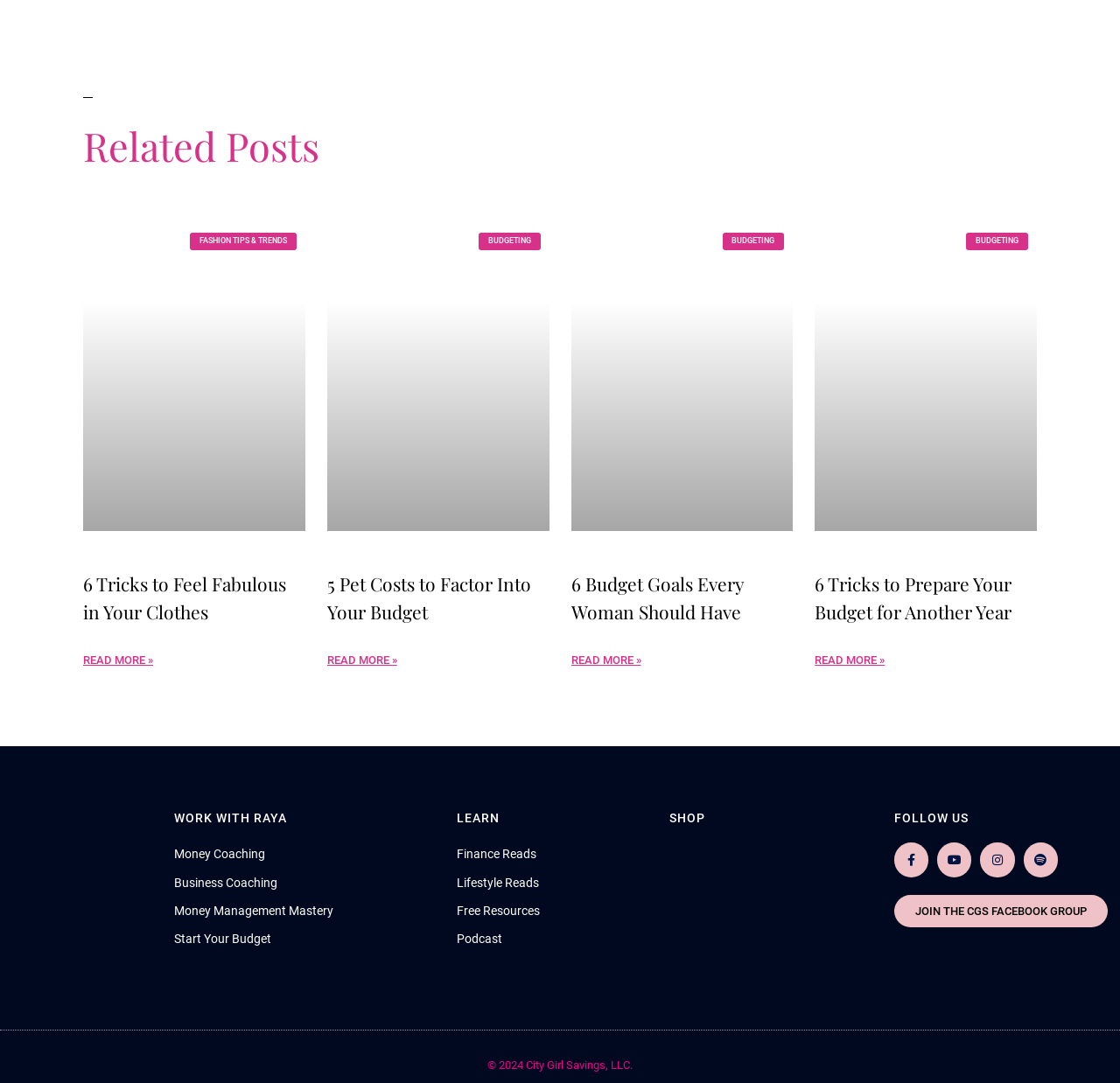Bounding box coordinates are specified in the format (top-left x, top-left y, bottom-right x, bottom-right y). All values are floating point numbers bounded between 0 and 1. Please provide the bounding box coordinate of the region this sentence describes: Free Resources

[0.408, 0.83, 0.582, 0.852]